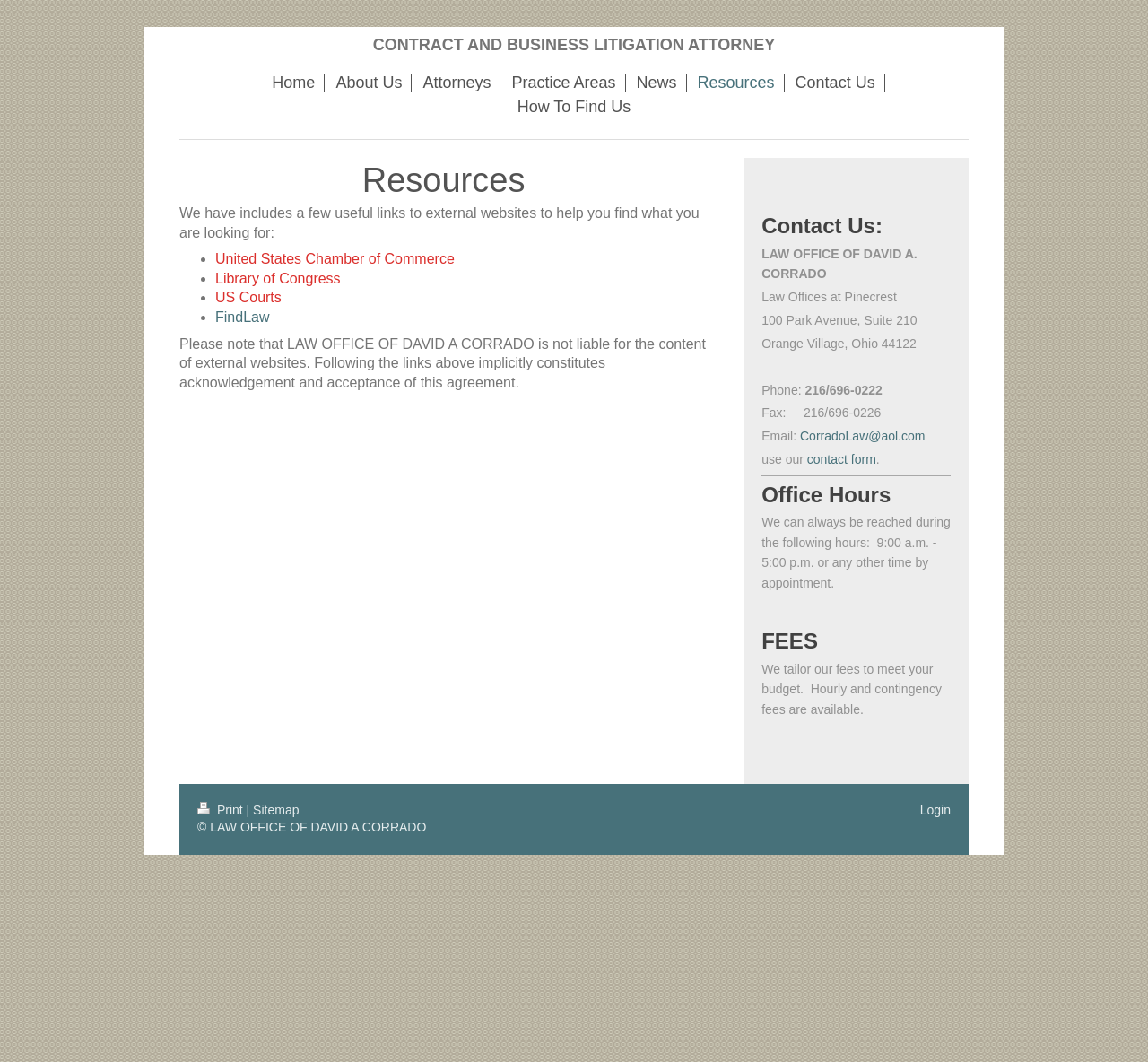Extract the bounding box coordinates for the UI element described by the text: "How To Find Us". The coordinates should be in the form of [left, top, right, bottom] with values between 0 and 1.

[0.443, 0.092, 0.557, 0.11]